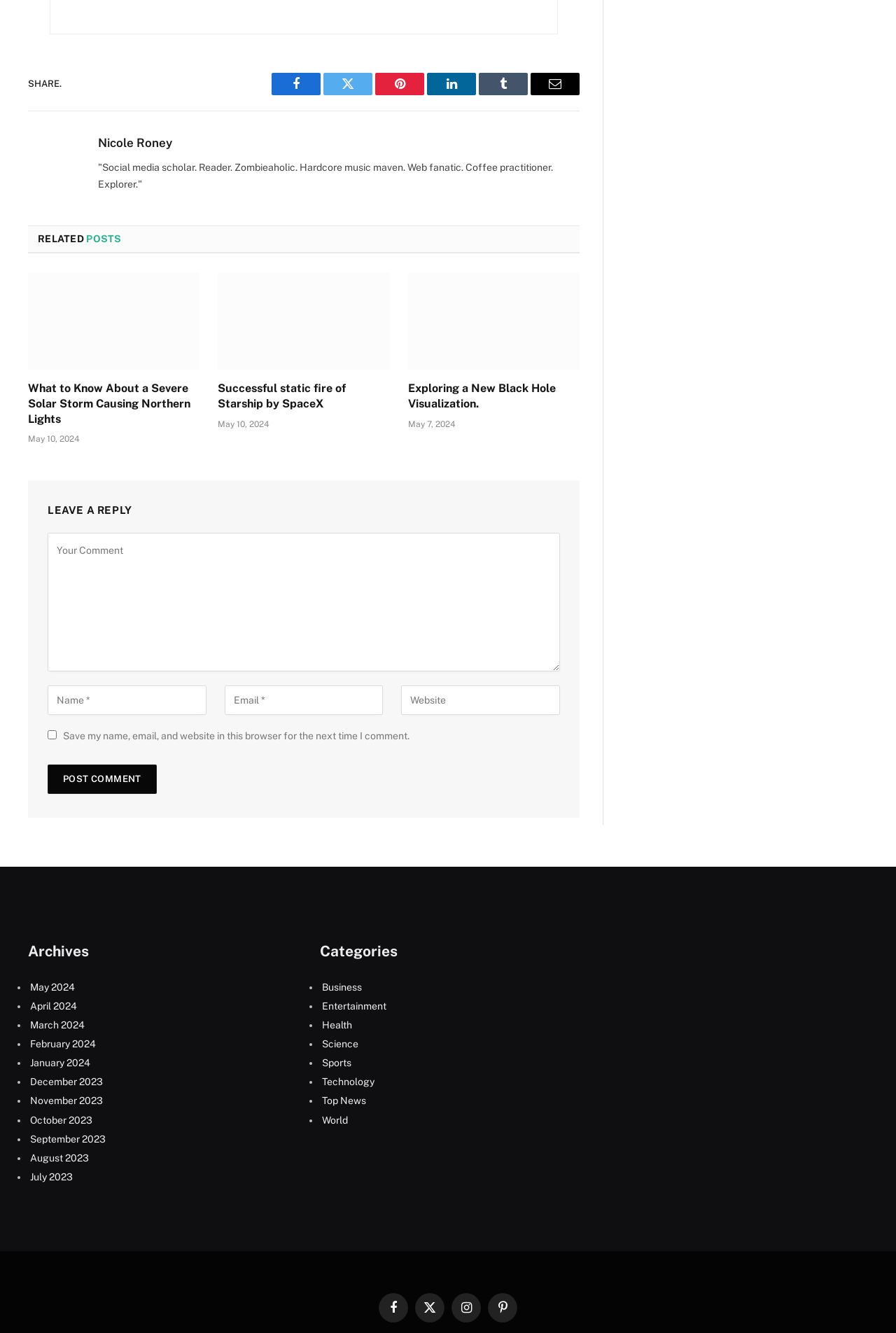What categories are available on the webpage?
Answer with a single word or short phrase according to what you see in the image.

Business, Entertainment, Health, etc.